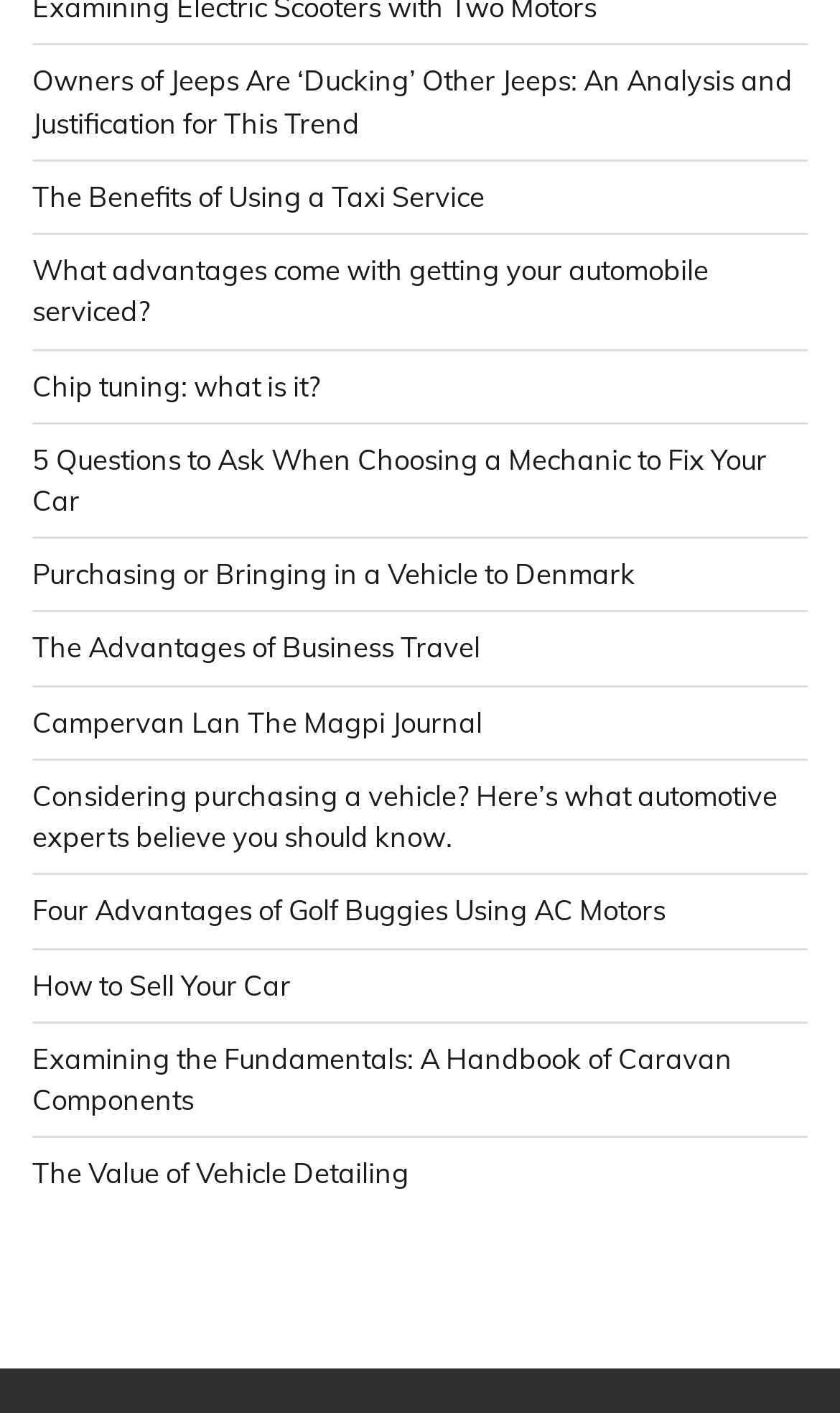Provide a short answer using a single word or phrase for the following question: 
What is the vertical position of the link 'The Benefits of Using a Taxi Service' relative to the link 'Owners of Jeeps Are ‘Ducking’ Other Jeeps: An Analysis and Justification for This Trend'?

Below